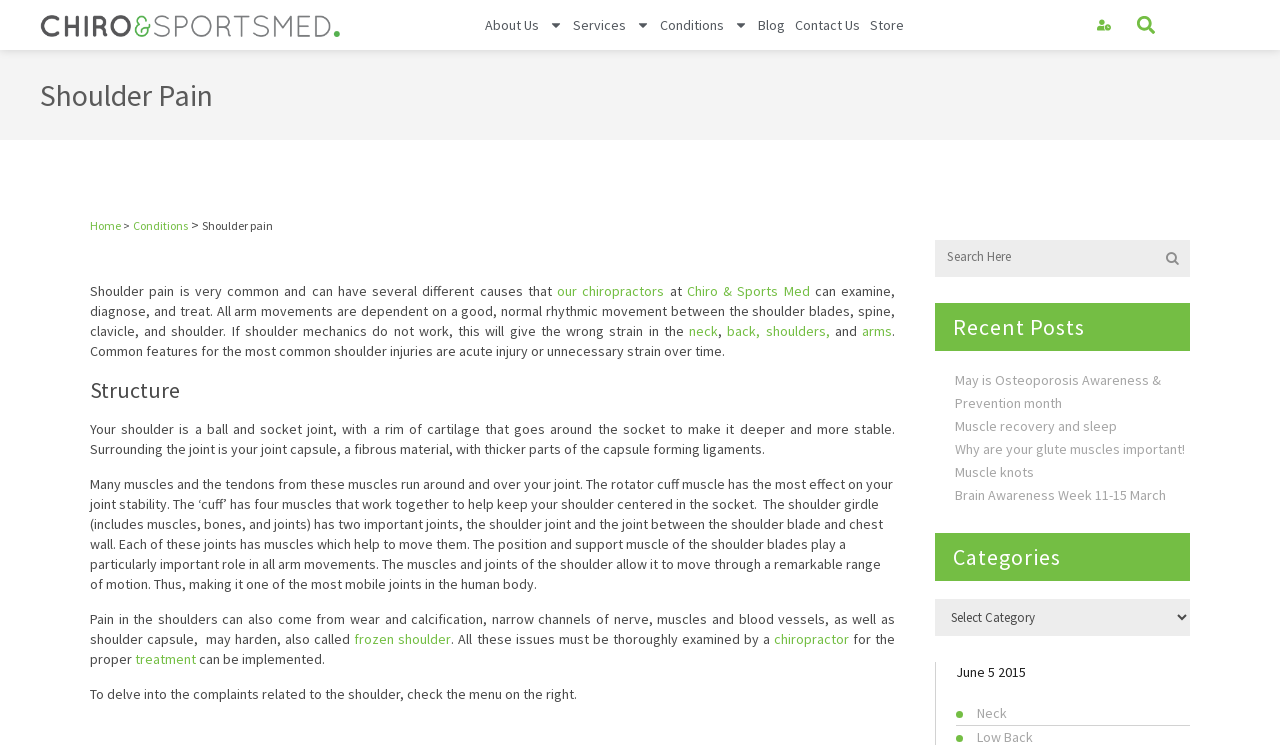Highlight the bounding box coordinates of the element that should be clicked to carry out the following instruction: "Click the 'About Us' link". The coordinates must be given as four float numbers ranging from 0 to 1, i.e., [left, top, right, bottom].

[0.375, 0.0, 0.444, 0.067]